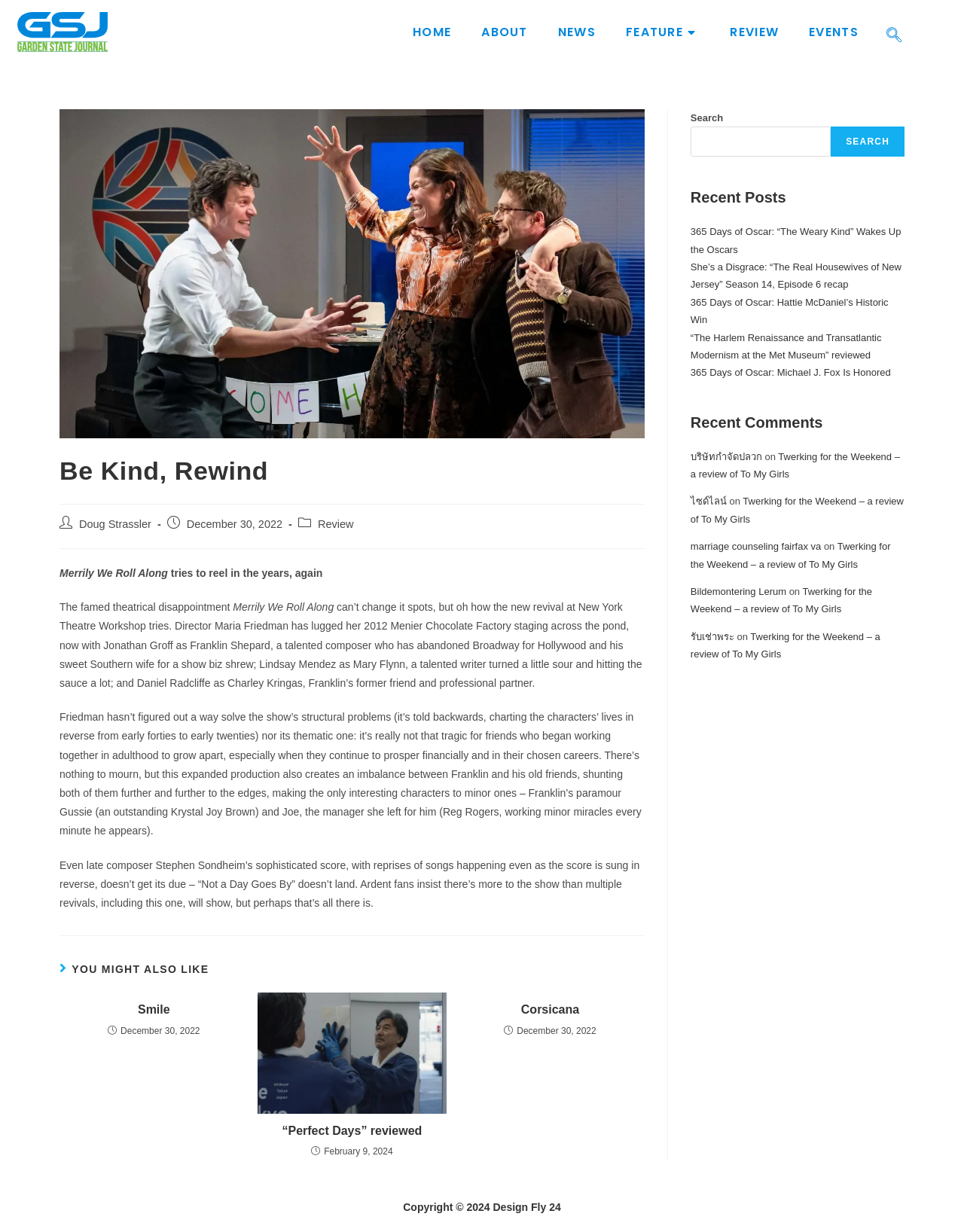Please identify the coordinates of the bounding box for the clickable region that will accomplish this instruction: "Go to the article 'Corsicana'".

[0.482, 0.813, 0.659, 0.827]